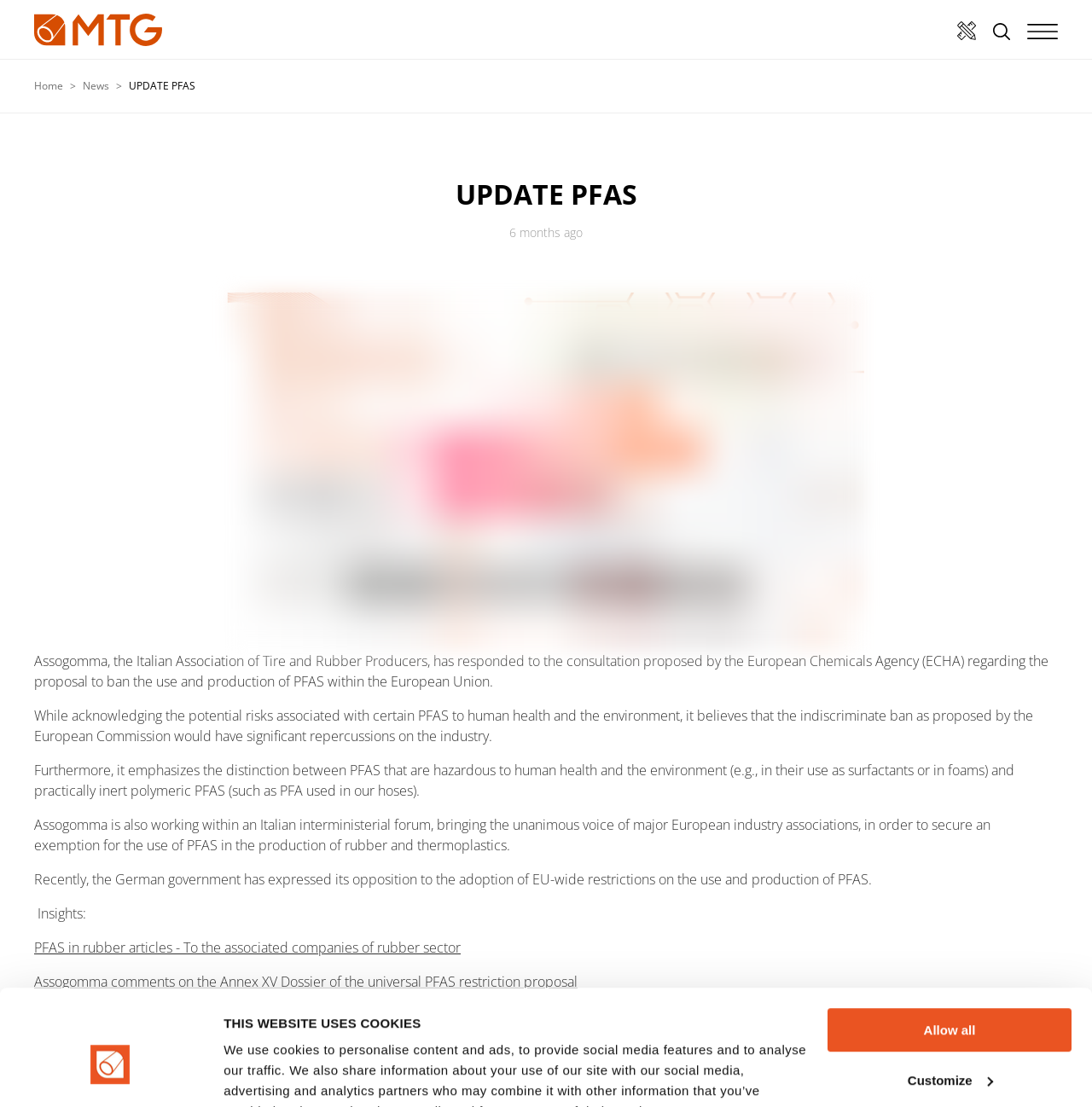How many links are present in the news article?
Using the image, give a concise answer in the form of a single word or short phrase.

3